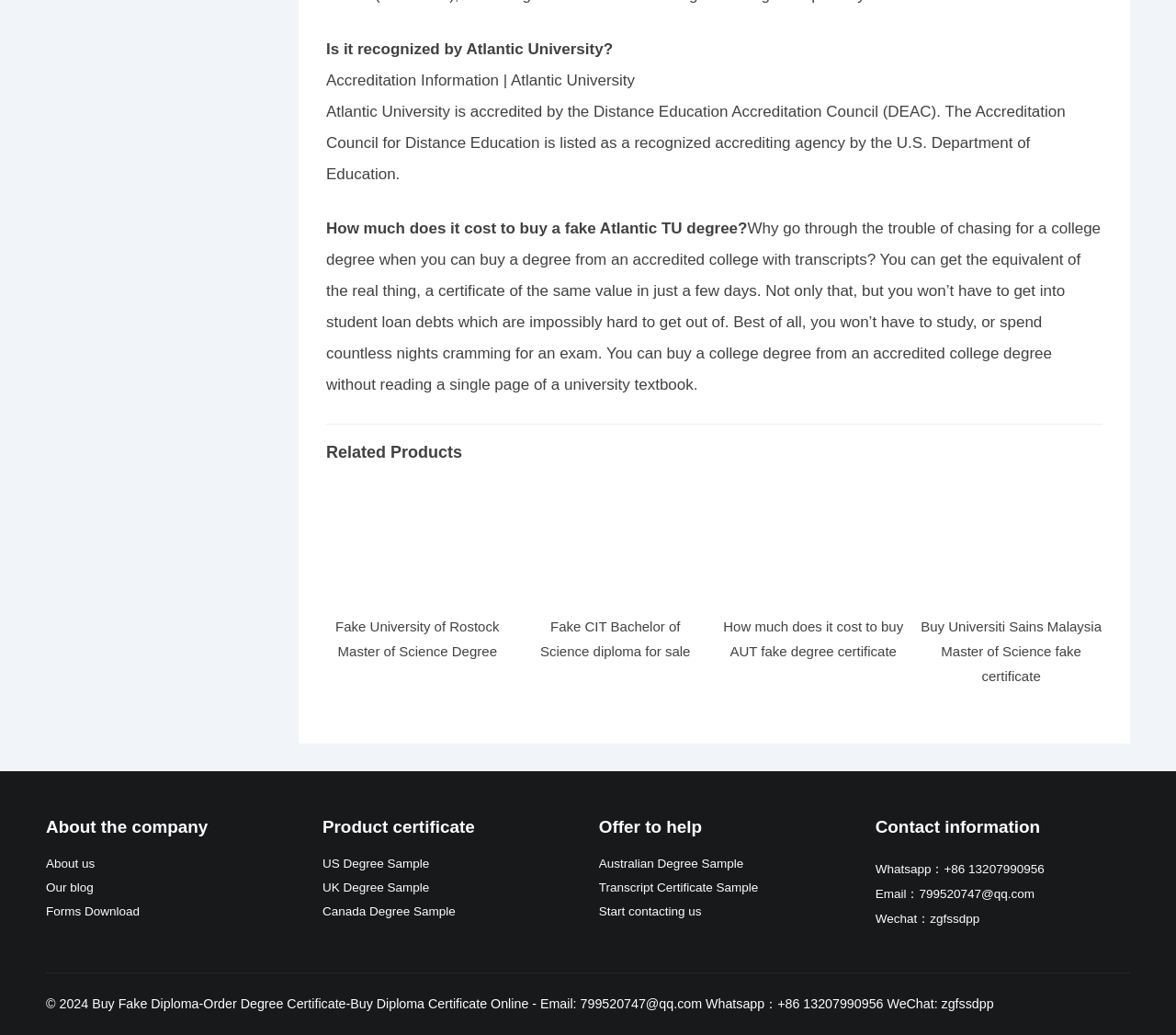How many links are under the 'Related Products' heading?
Based on the image, give a concise answer in the form of a single word or short phrase.

6